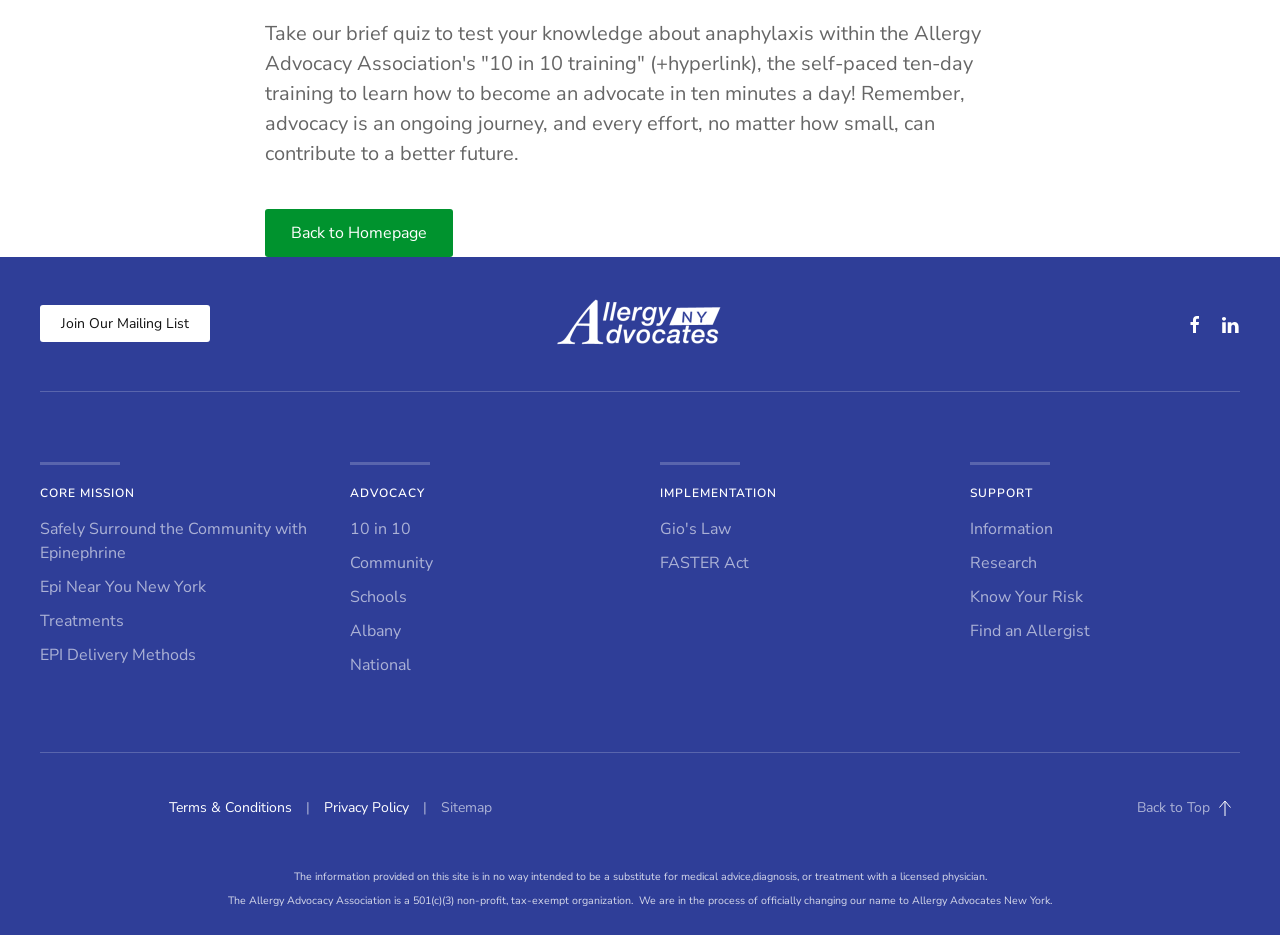What is the organization's tax status?
From the details in the image, answer the question comprehensively.

The StaticText element with ID 255 mentions that 'The Allergy Advocacy Association is a 501(c)(3) non-profit, tax-exempt organization', which indicates that the organization has a 501(c)(3) non-profit tax status.